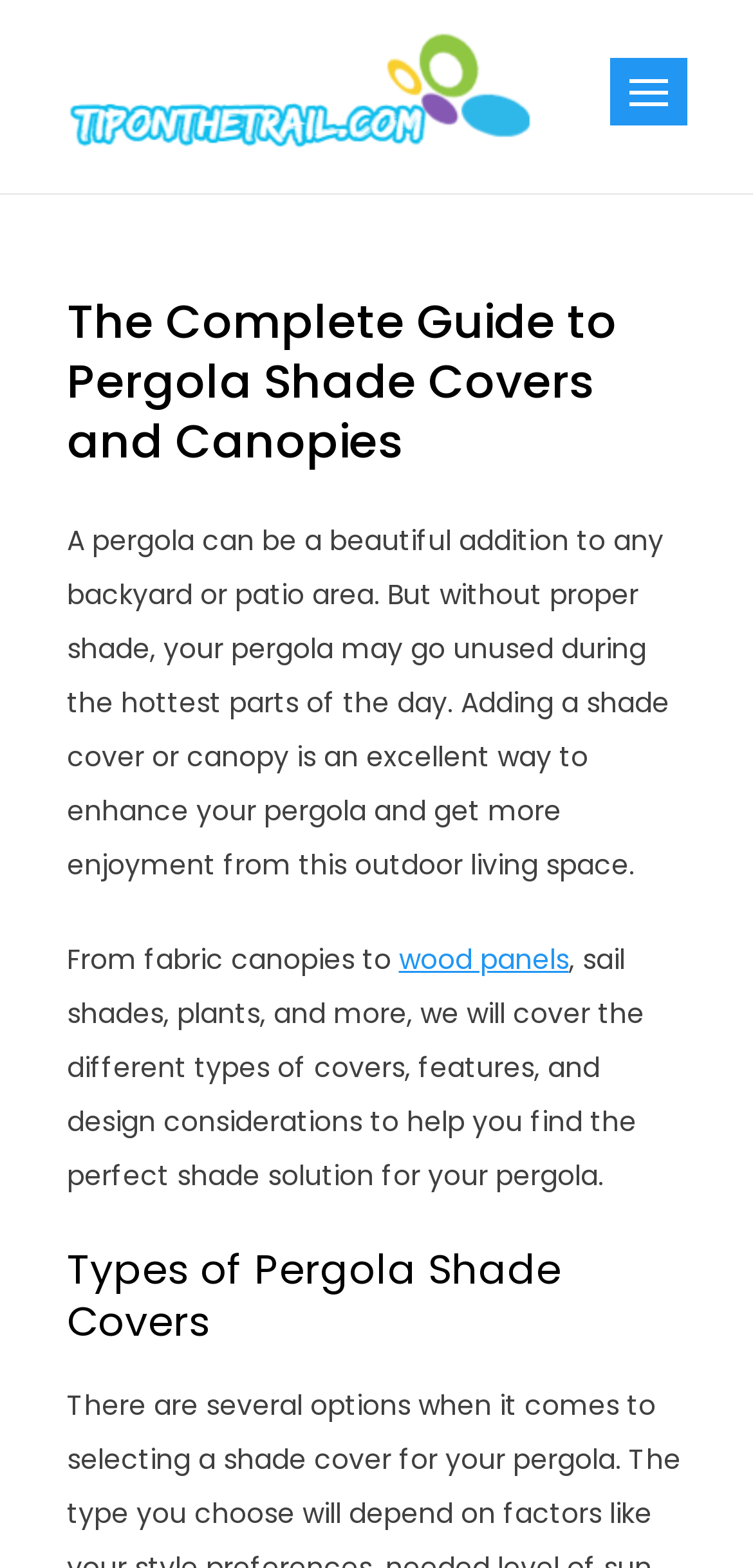Refer to the screenshot and answer the following question in detail:
What is the topic of the section following the introduction?

After the introduction, the webpage proceeds to discuss the different types of pergola shade covers, as indicated by the heading 'Types of Pergola Shade Covers'.